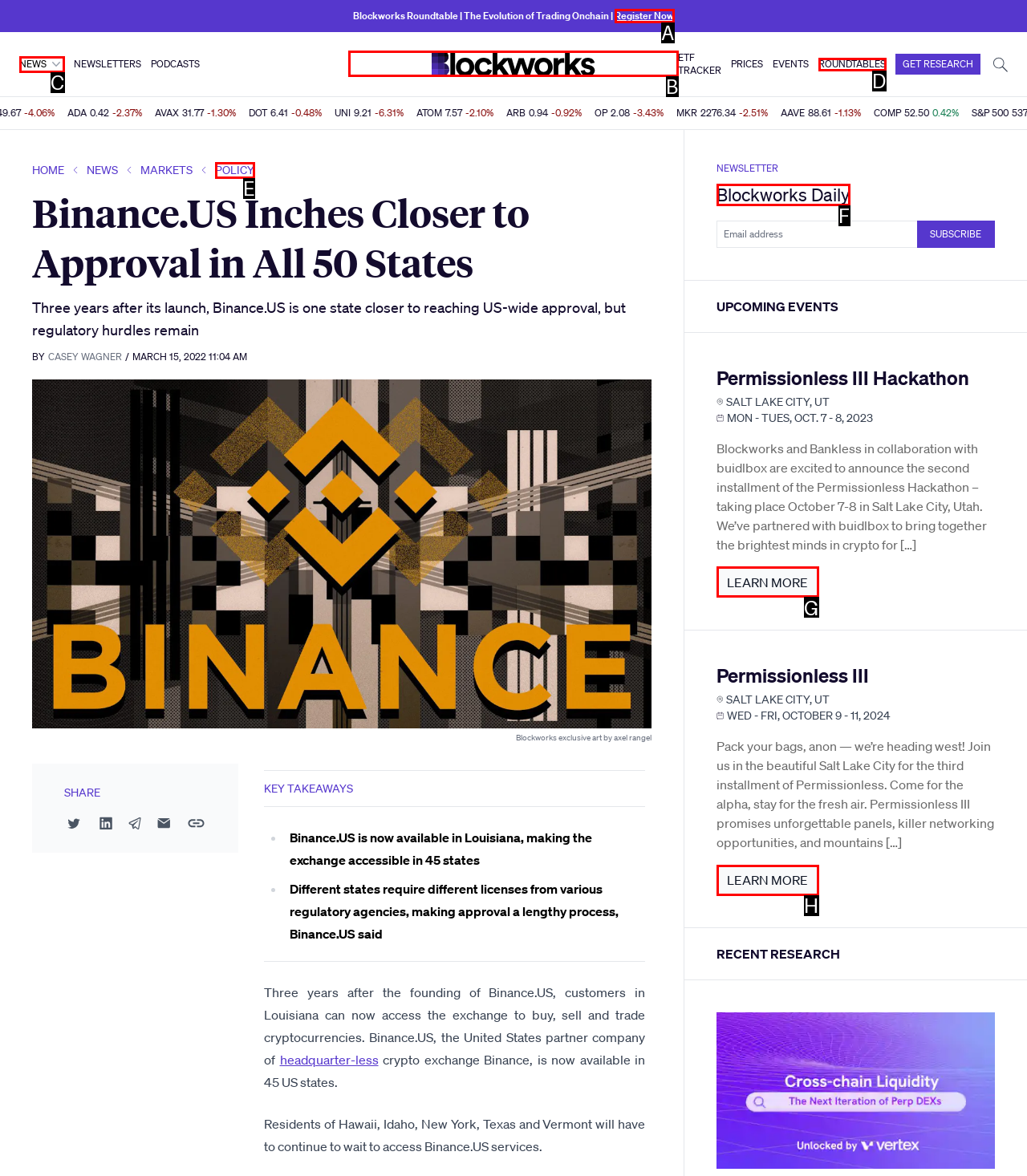Point out the UI element to be clicked for this instruction: Learn more about the Permissionless III Hackathon. Provide the answer as the letter of the chosen element.

G